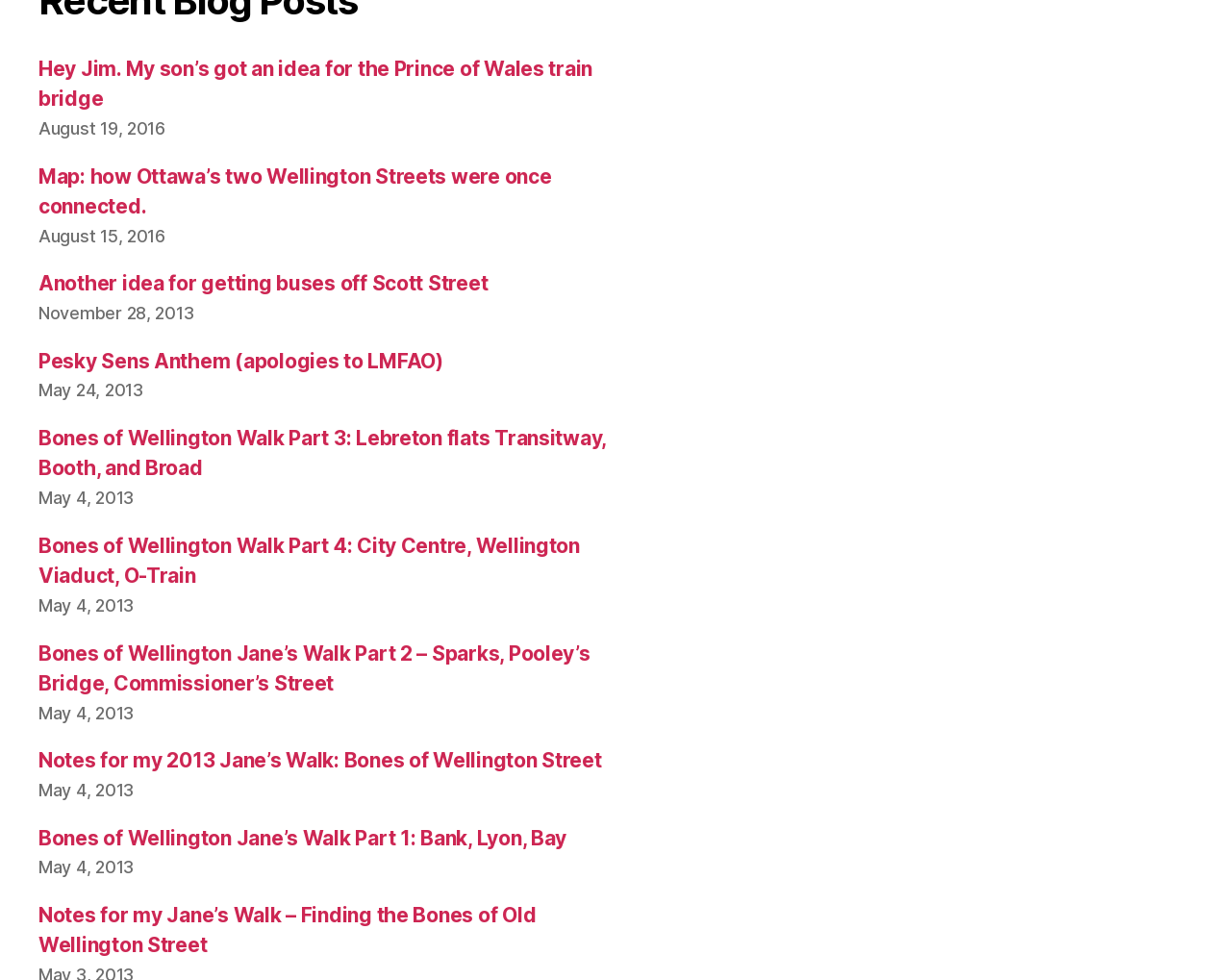Could you highlight the region that needs to be clicked to execute the instruction: "View the article about Ottawa's two Wellington Streets"?

[0.031, 0.167, 0.448, 0.223]